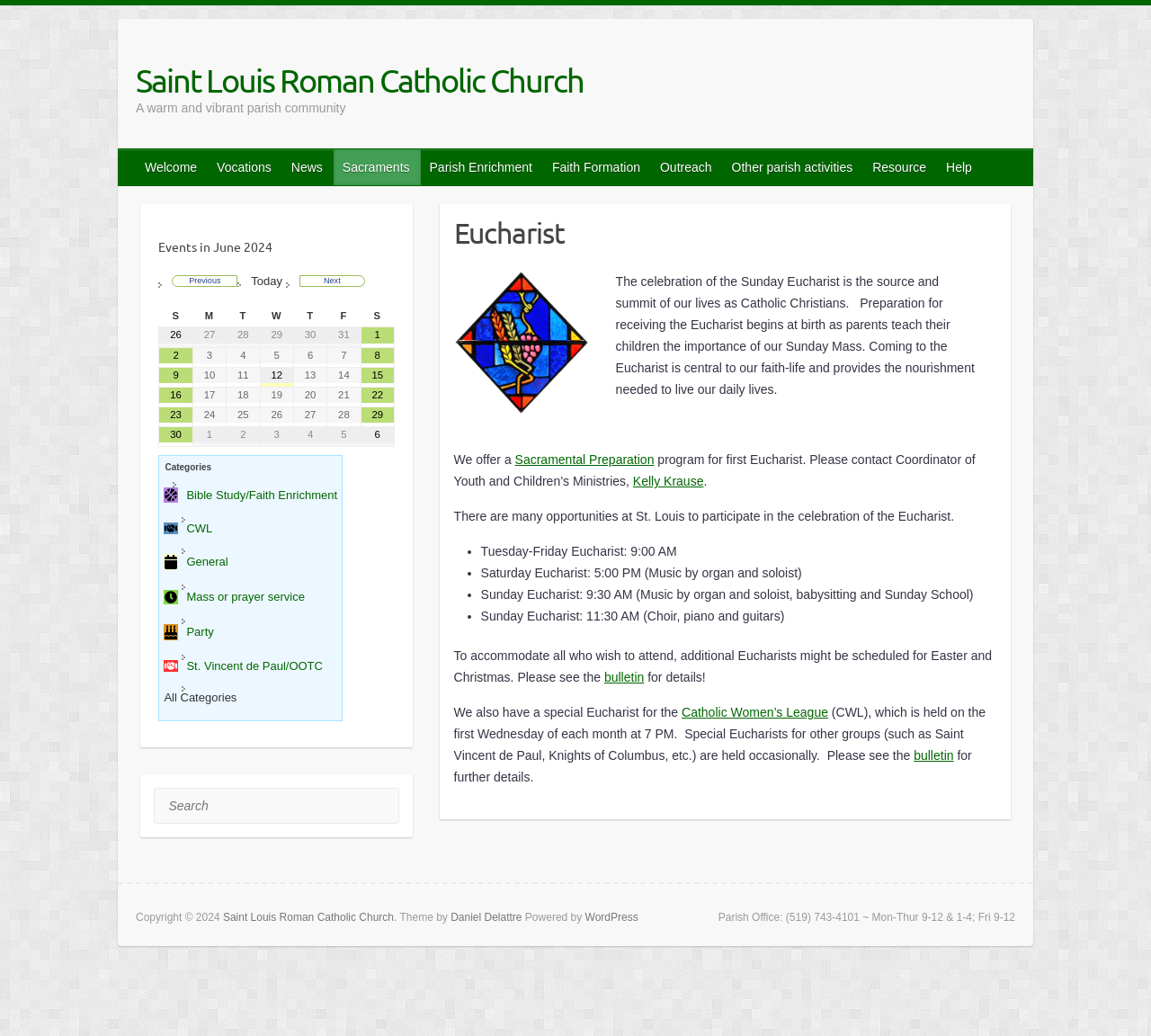What is the main heading of this webpage? Please extract and provide it.

Saint Louis Roman Catholic Church